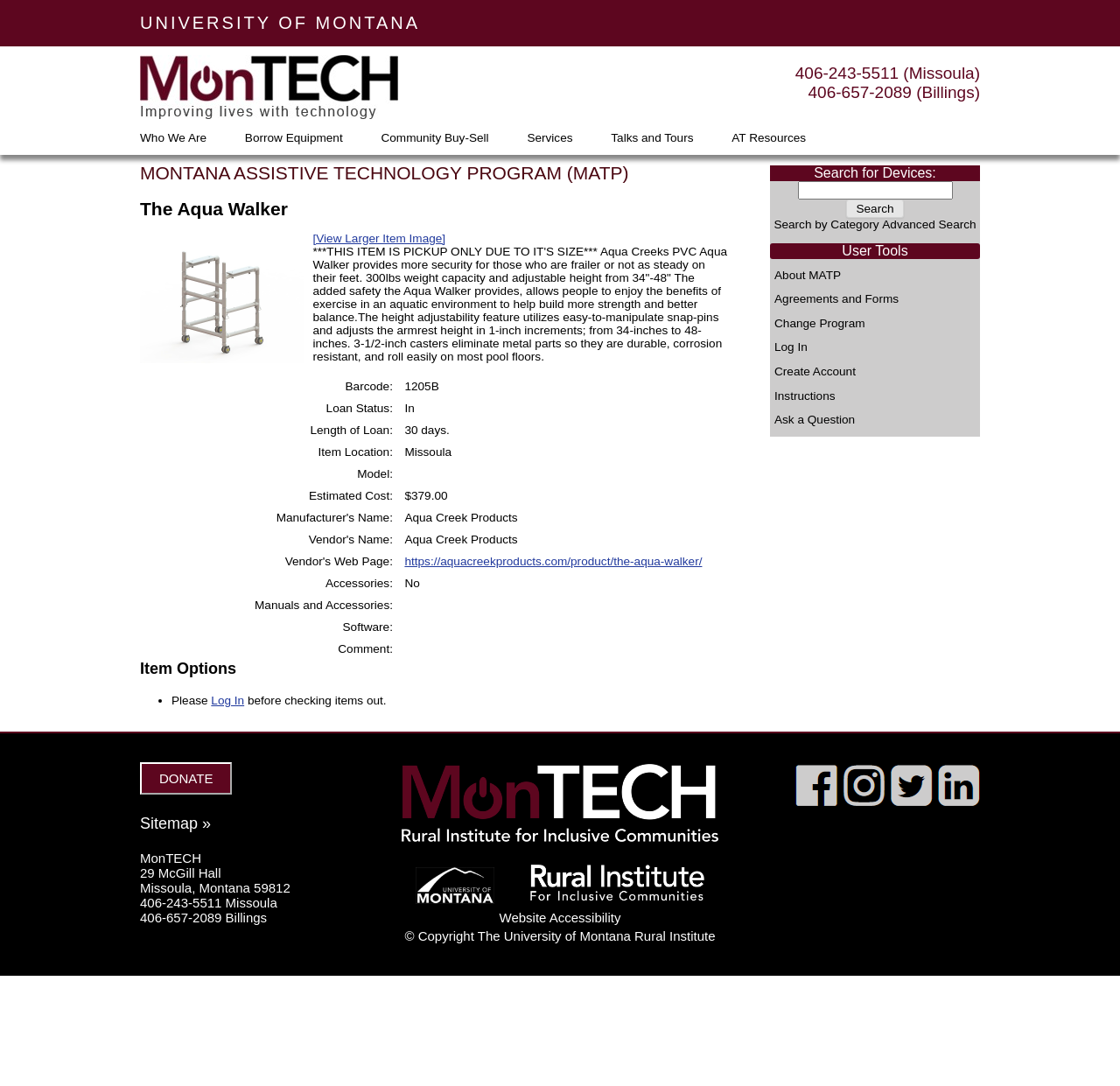Refer to the image and provide an in-depth answer to the question:
What is the location of the Aqua Walker?

The location of the Aqua Walker can be found in the product details section, where it is mentioned as 'Item Location: Missoula'.